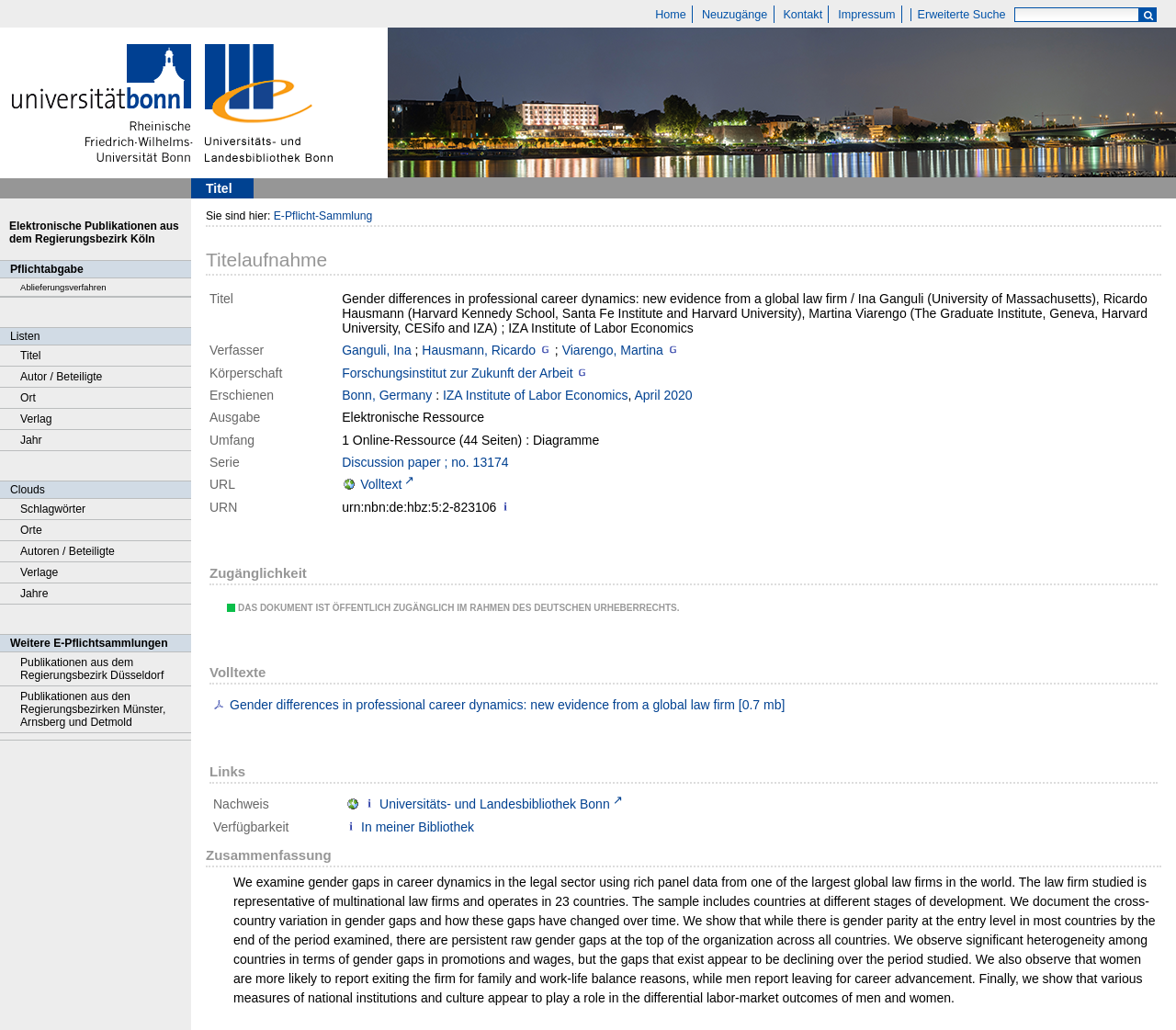Given the description "parent_node: Schnellsuche: name="query"", determine the bounding box of the corresponding UI element.

[0.863, 0.007, 0.984, 0.021]